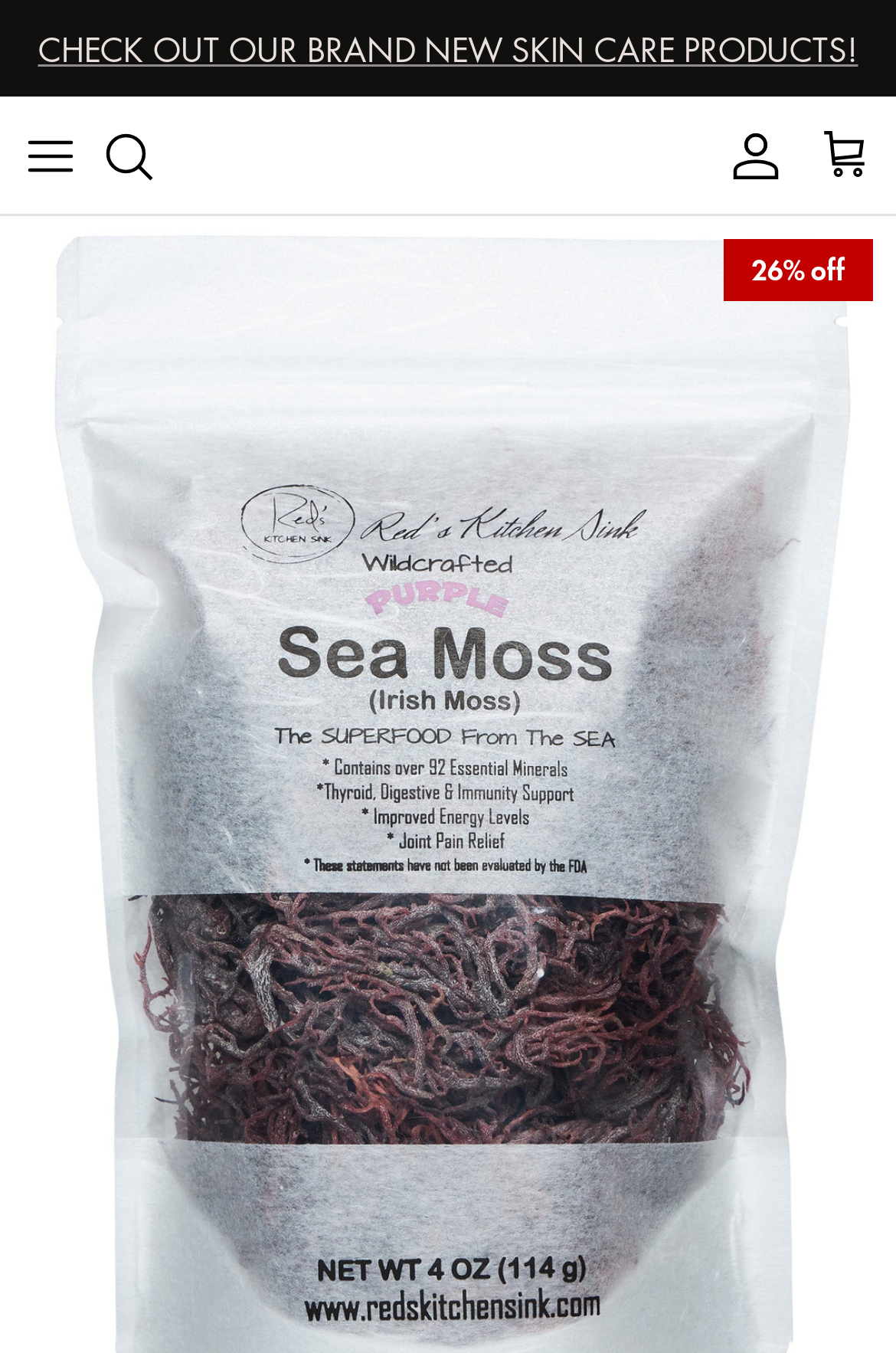Explain the features and main sections of the webpage comprehensively.

The webpage is about Purple Sea Moss, a product from Red's Kitchen Sink. At the top, there is a prominent link "FEELING SLUGGISH? TRY OUR NEW POWER GREENS SUPPLEMENT!" that spans almost the entire width of the page. Below it, there is a static text "SIGN UP FOR SMS NOTIFICATIONS AND GET 10% OFF!" that is slightly narrower.

On the left side of the page, there is a navigation section with a "Previous" button accompanied by a left arrow icon, and a "Next" button accompanied by a right arrow icon. These buttons are positioned relatively close to each other.

Above the navigation section, there is a "Toggle menu" button that controls the main navigation menu. Next to it, there is a "Search" link. On the right side of the page, there is a link to "Red's Kitchen Sink" with a corresponding logo image. Further to the right, there are links to "Account" and an empty link.

At the bottom right corner of the page, there is a static text "26% off" with a discount offer.